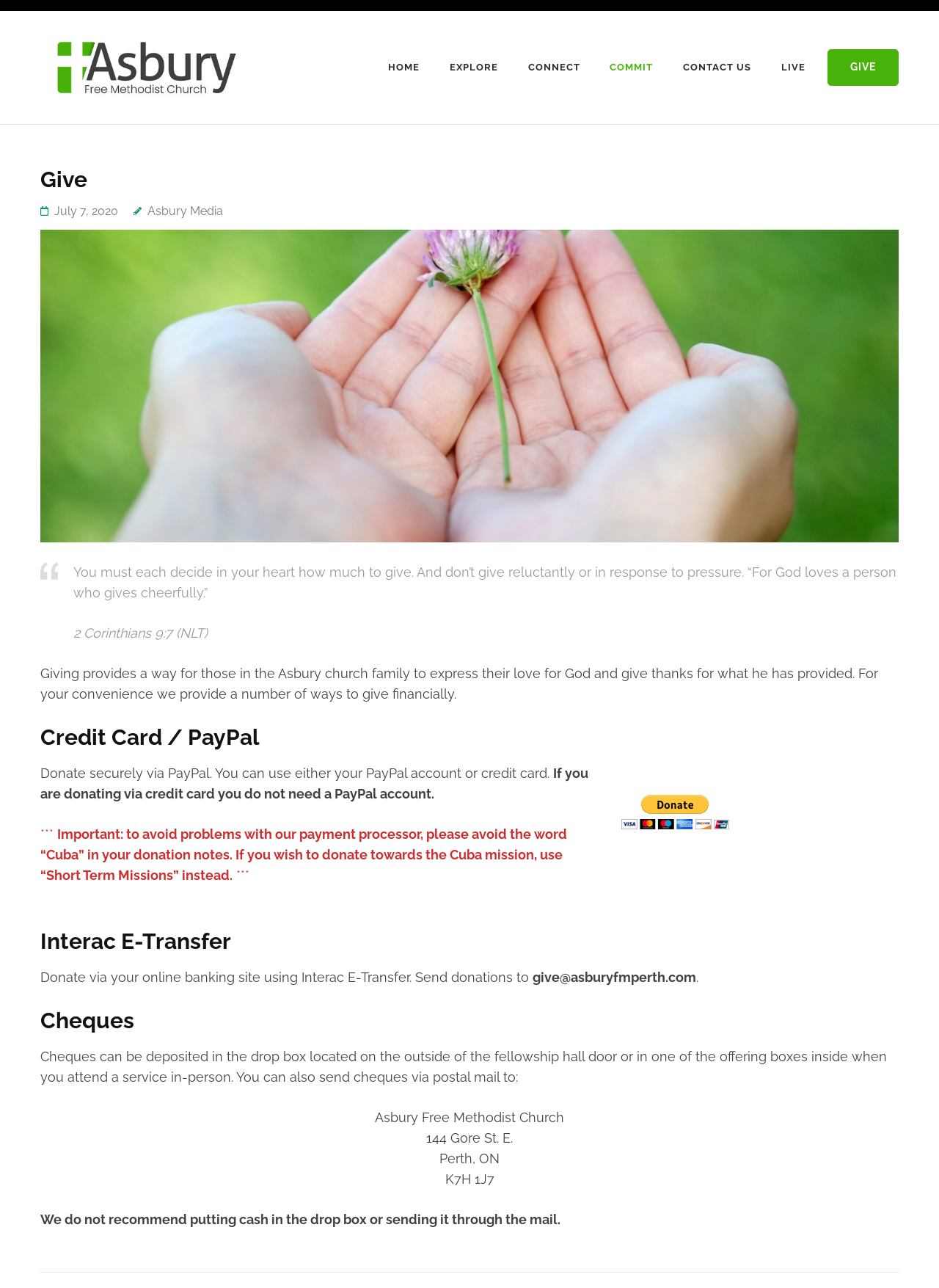Please identify the bounding box coordinates of the area I need to click to accomplish the following instruction: "Click the 'HOME' link".

[0.413, 0.046, 0.447, 0.059]